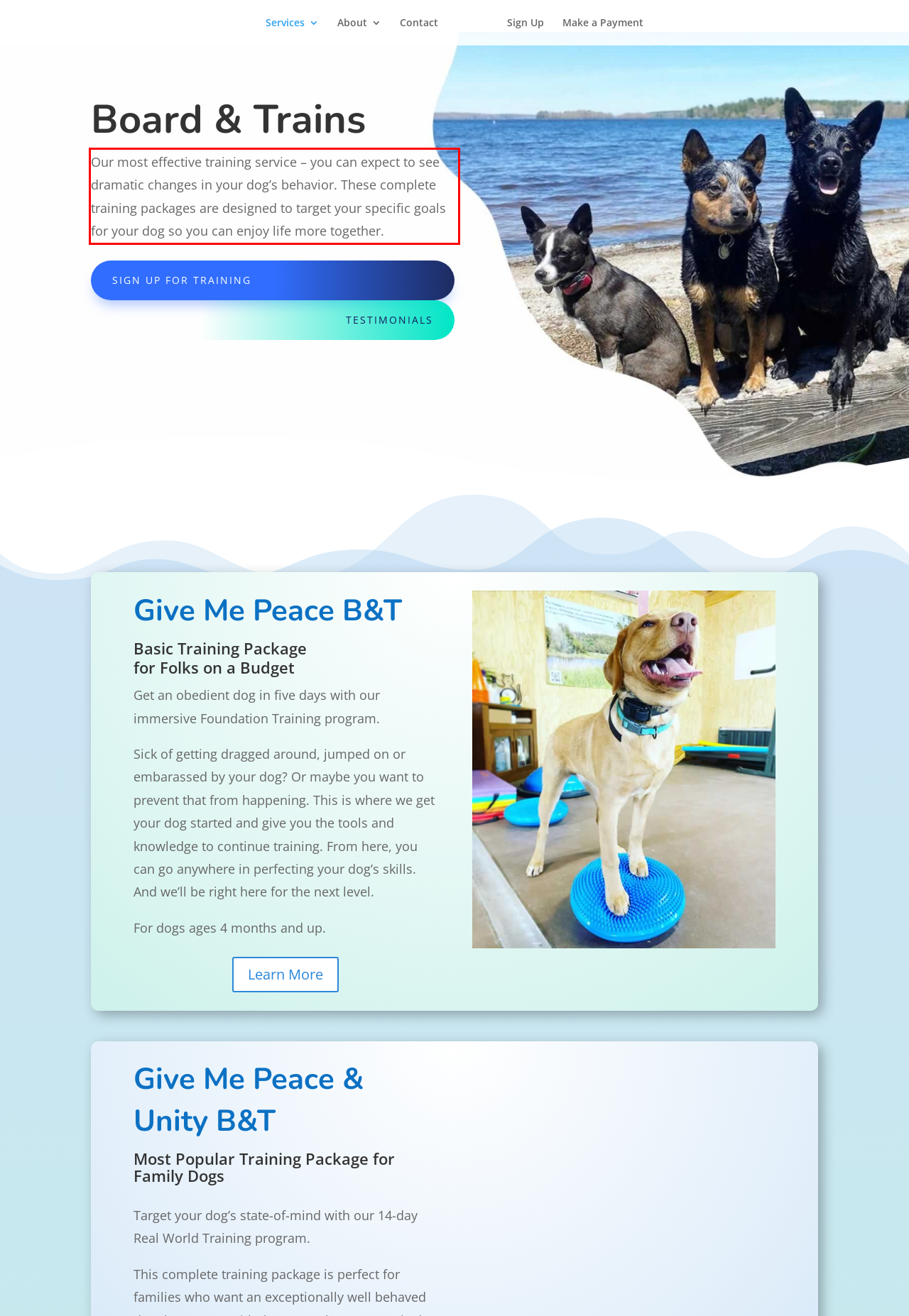You are provided with a screenshot of a webpage that includes a UI element enclosed in a red rectangle. Extract the text content inside this red rectangle.

Our most effective training service – you can expect to see dramatic changes in your dog’s behavior. These complete training packages are designed to target your specific goals for your dog so you can enjoy life more together.